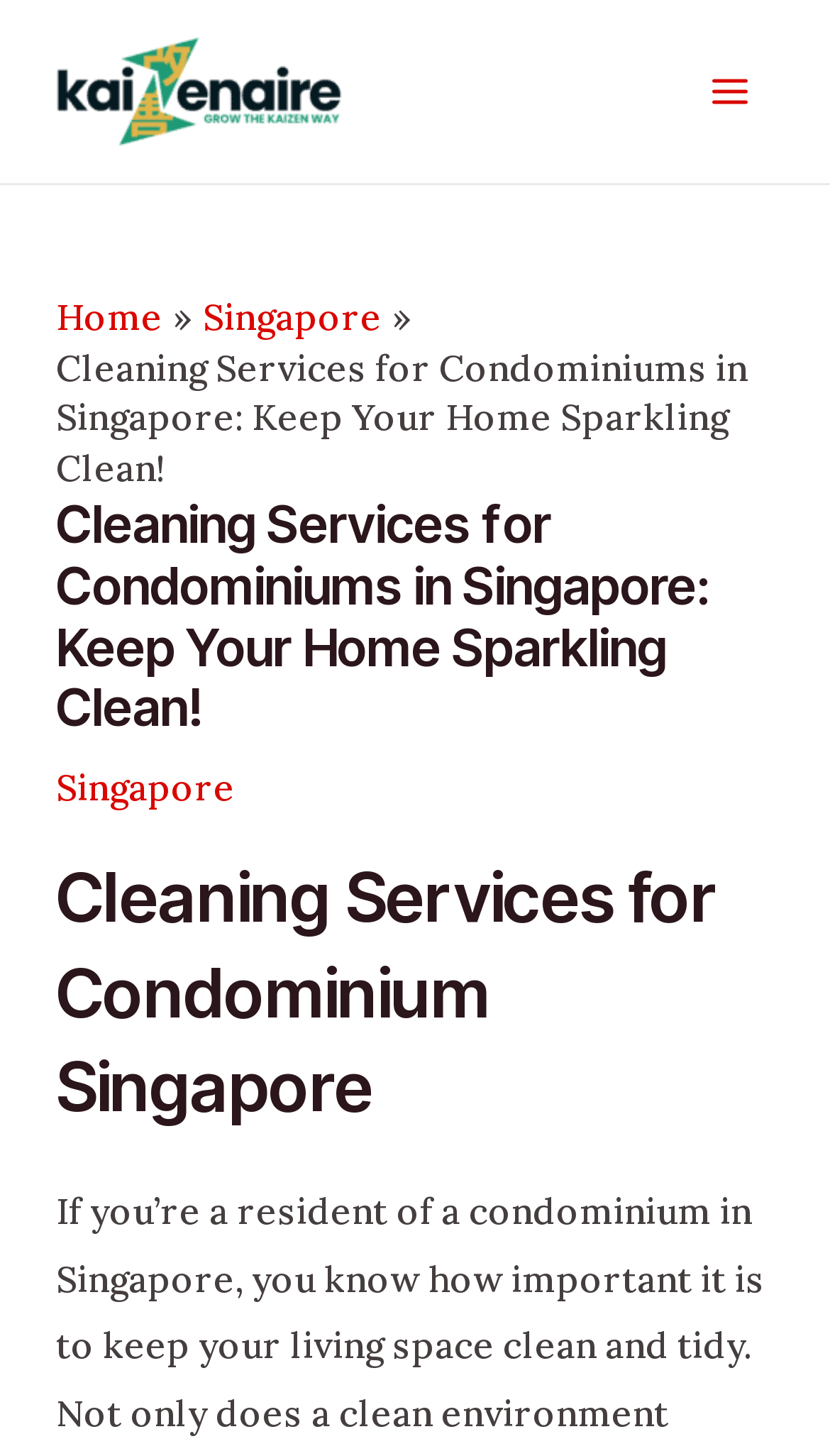Provide your answer in one word or a succinct phrase for the question: 
How many links are in the breadcrumbs navigation?

3